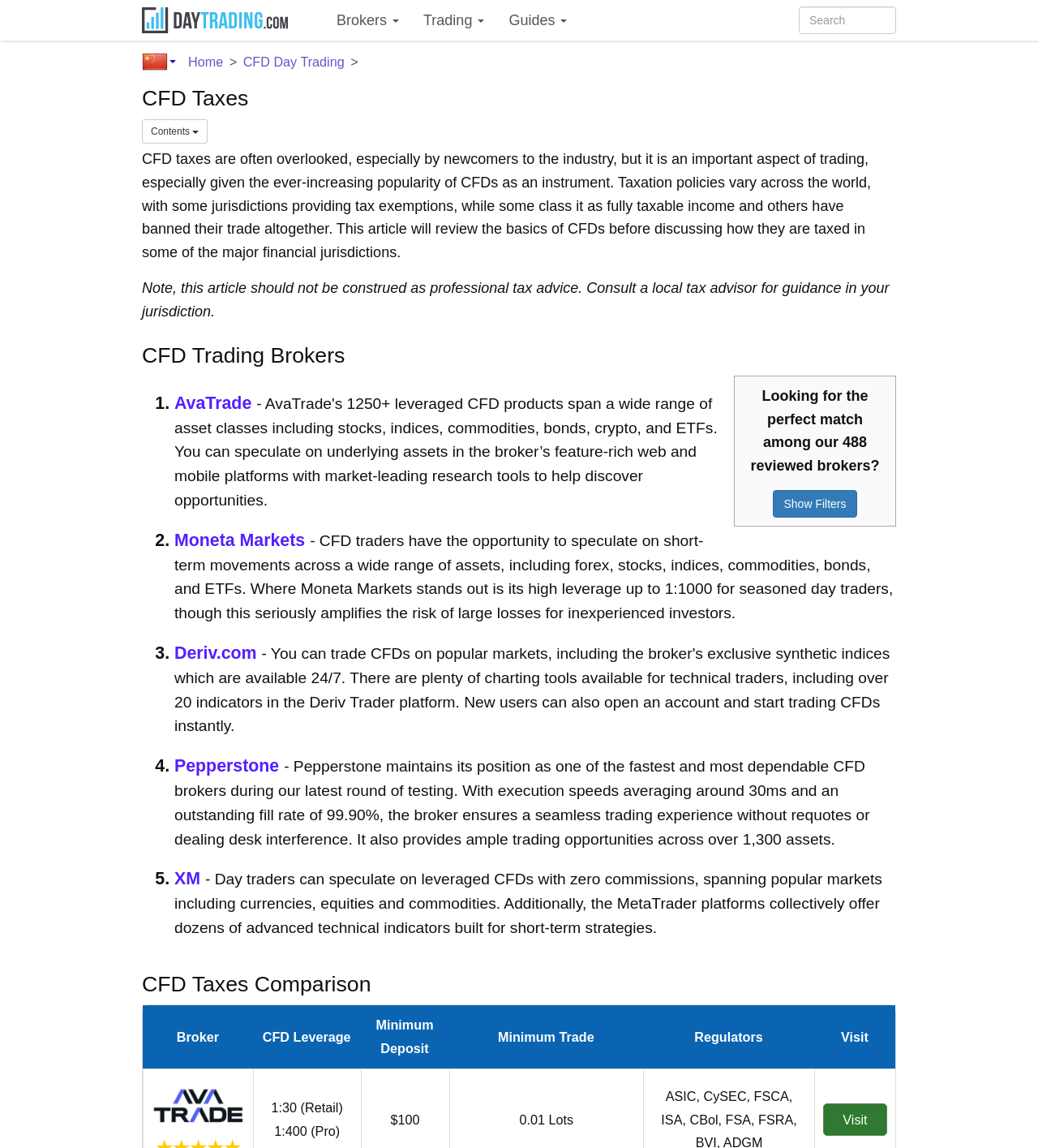Please provide a comprehensive answer to the question below using the information from the image: What type of brokers are listed in the webpage?

The webpage lists various CFD Trading Brokers, such as AvaTrade, Moneta Markets, Deriv.com, Pepperstone, and XM, which are discussed in the context of their taxation policies and trading features.